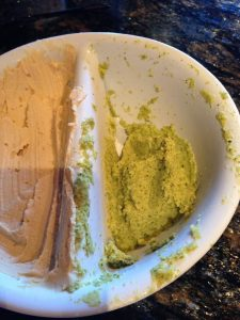Give an elaborate caption for the image.

In this image, we see a bowl divided into two sections showcasing two different types of hummus. On the left side lies a smooth, beige cauliflower hummus, which is a paleo-friendly alternative, free from legumes and grains. The right side features a vibrant green broccoli hummus, which includes a small portion of chickpeas. The bowl suggests a creative approach to appetizers, ideally suited for a gathering, where the creator experimented with recipes to accommodate dietary restrictions while ensuring flavors cater to varied tastes. The remnants in the bowl indicate these dips were a hit, particularly the broccoli hummus, highlighting a successful blending of flavors and textures in a health-conscious menu.